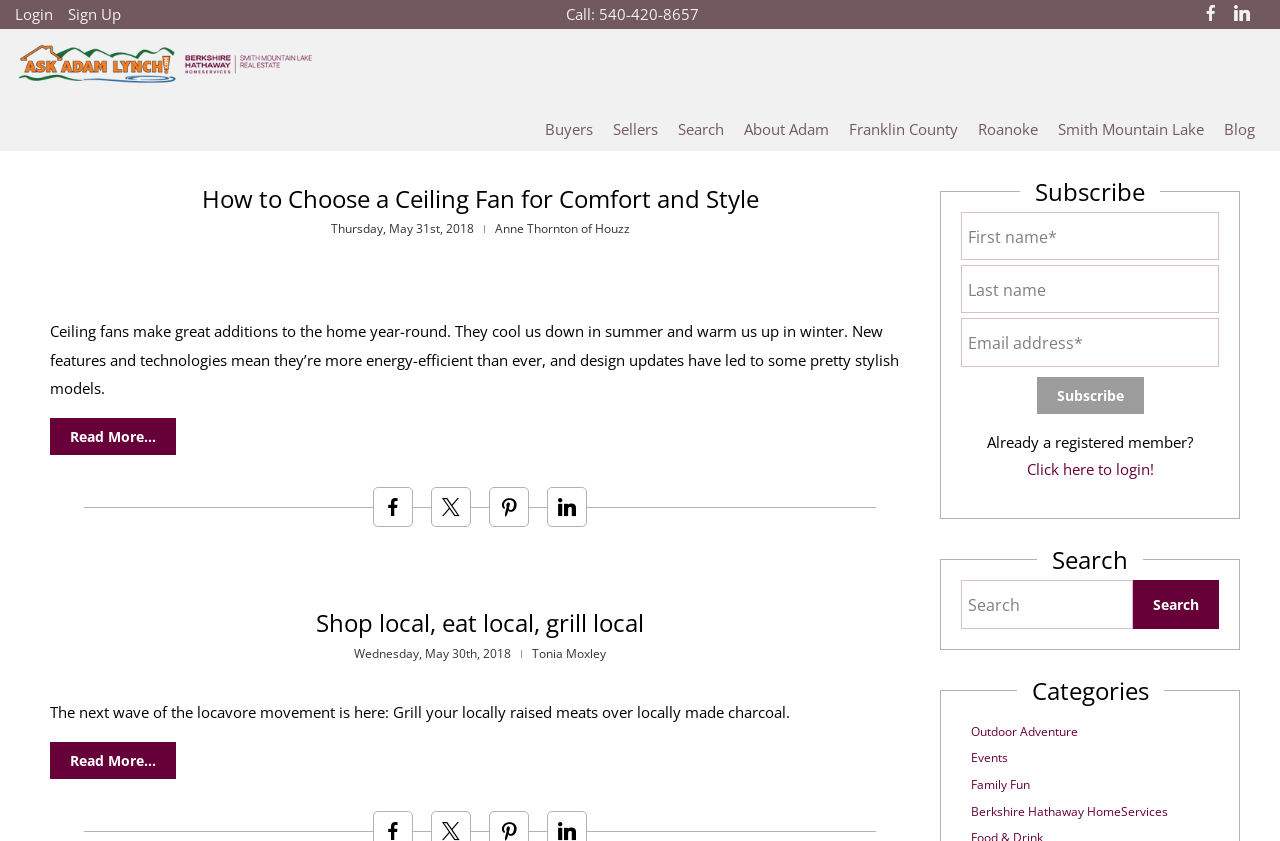Provide the bounding box coordinates, formatted as (top-left x, top-left y, bottom-right x, bottom-right y), with all values being floating point numbers between 0 and 1. Identify the bounding box of the UI element that matches the description: parent_node: Email address* name="Email" placeholder="Email*"

[0.751, 0.379, 0.952, 0.436]